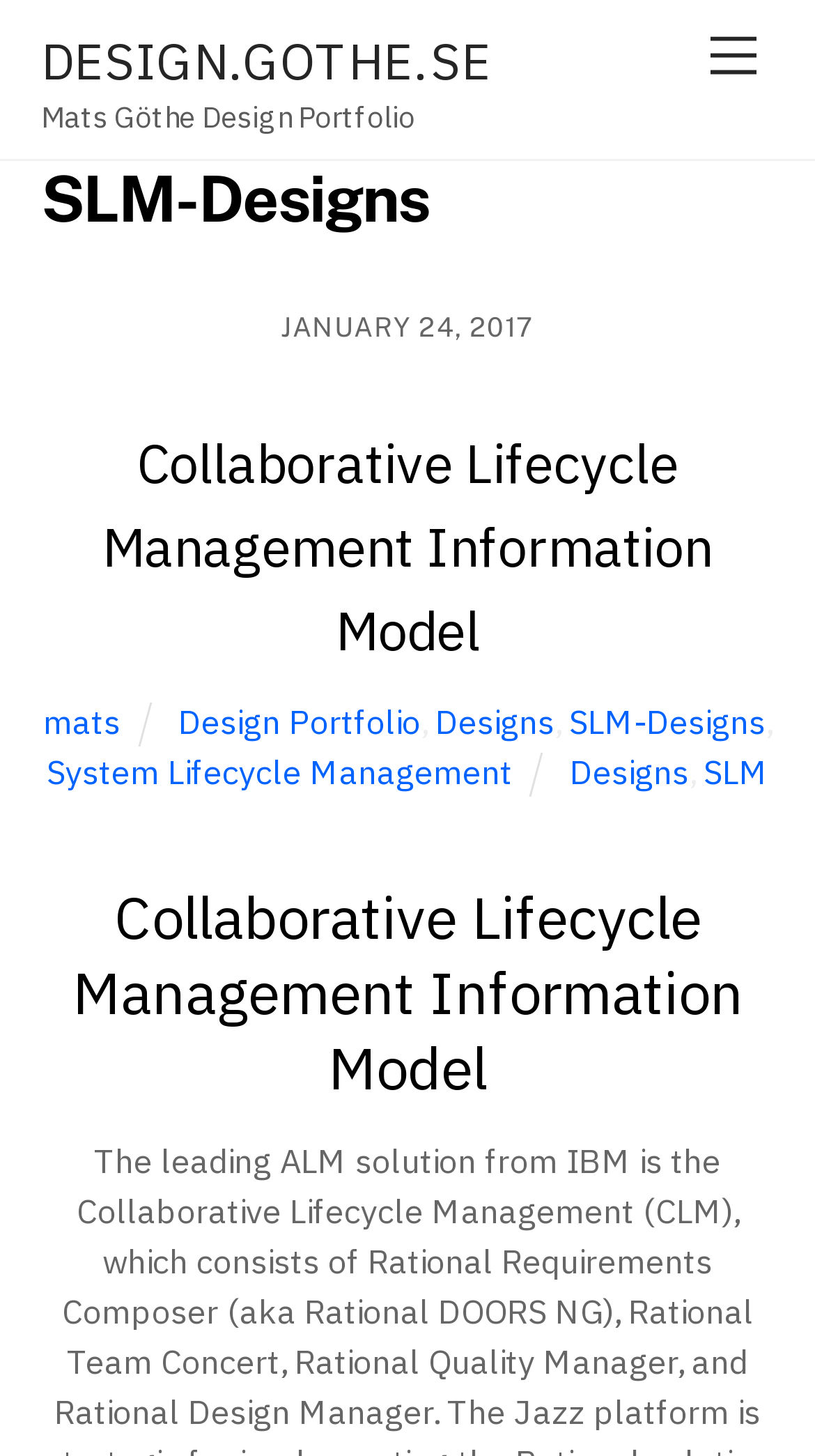Bounding box coordinates should be provided in the format (top-left x, top-left y, bottom-right x, bottom-right y) with all values between 0 and 1. Identify the bounding box for this UI element: (more…)

None